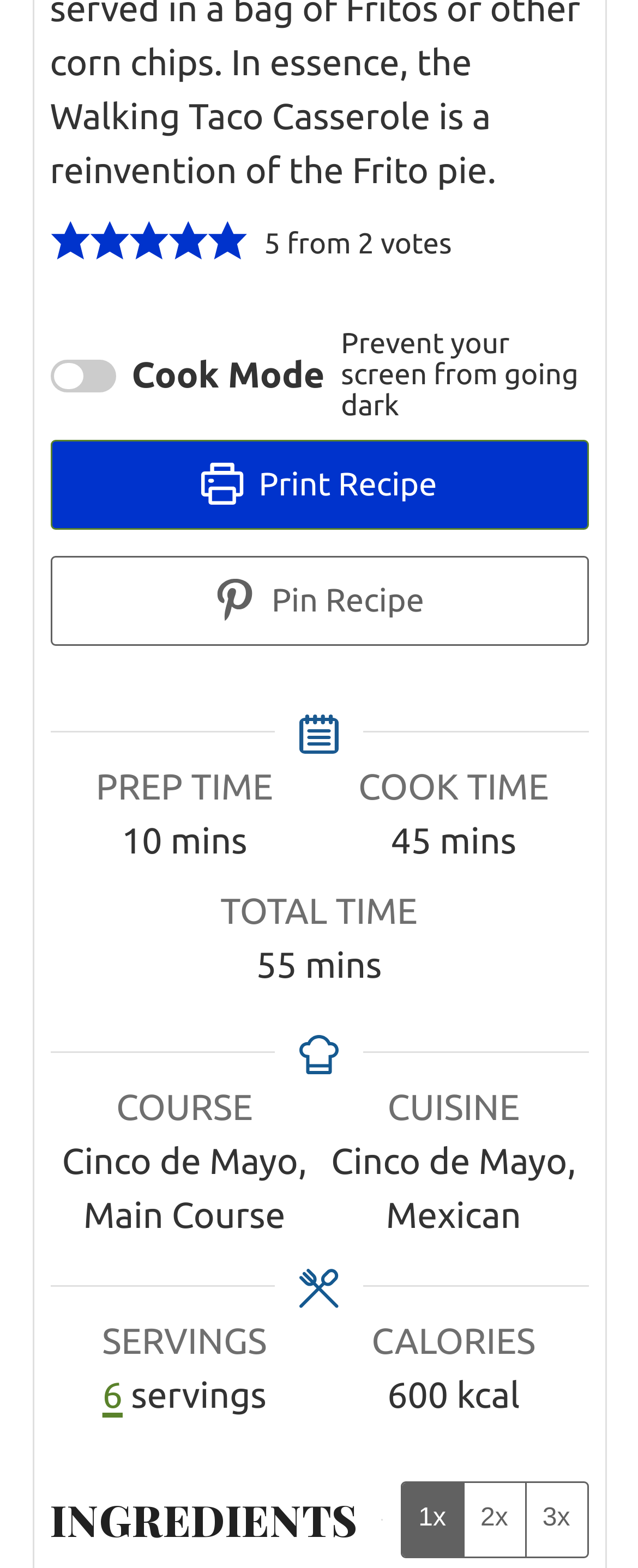Answer with a single word or phrase: 
Can you print this recipe?

Yes